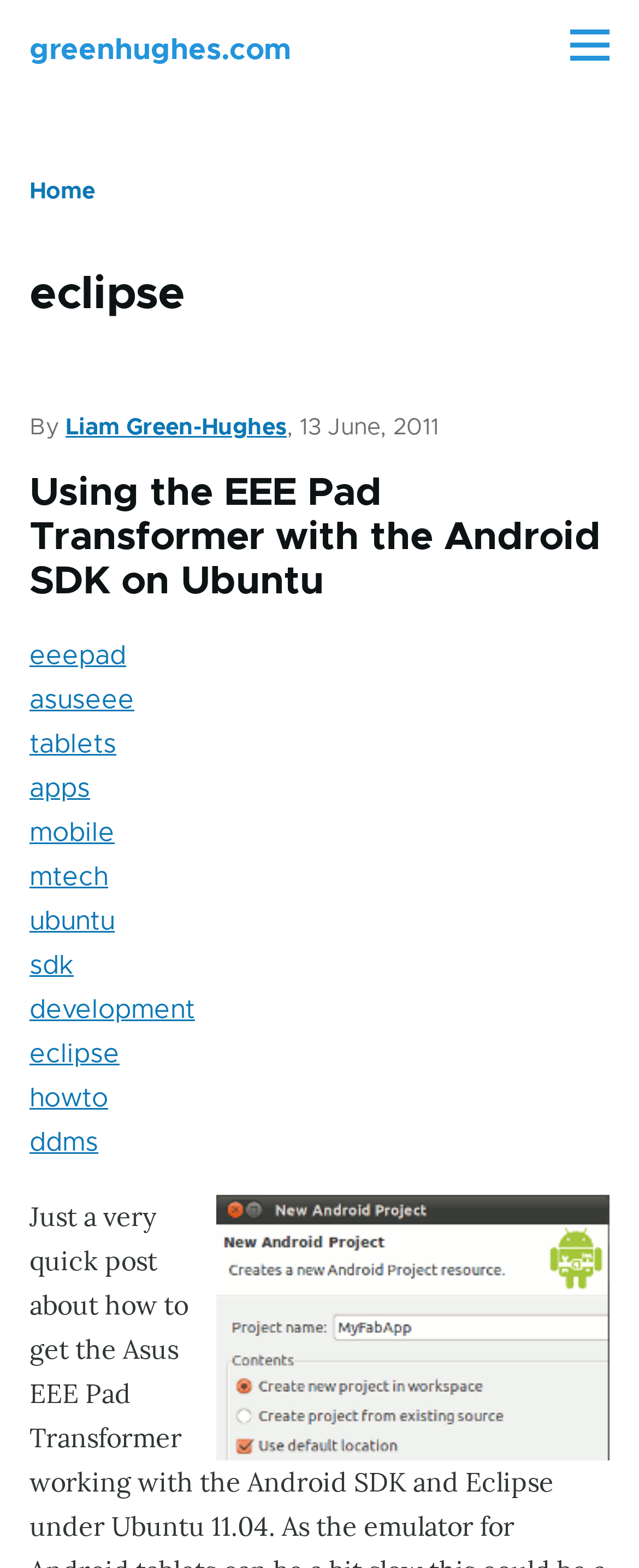How many links are there in the breadcrumb navigation?
Provide a one-word or short-phrase answer based on the image.

2